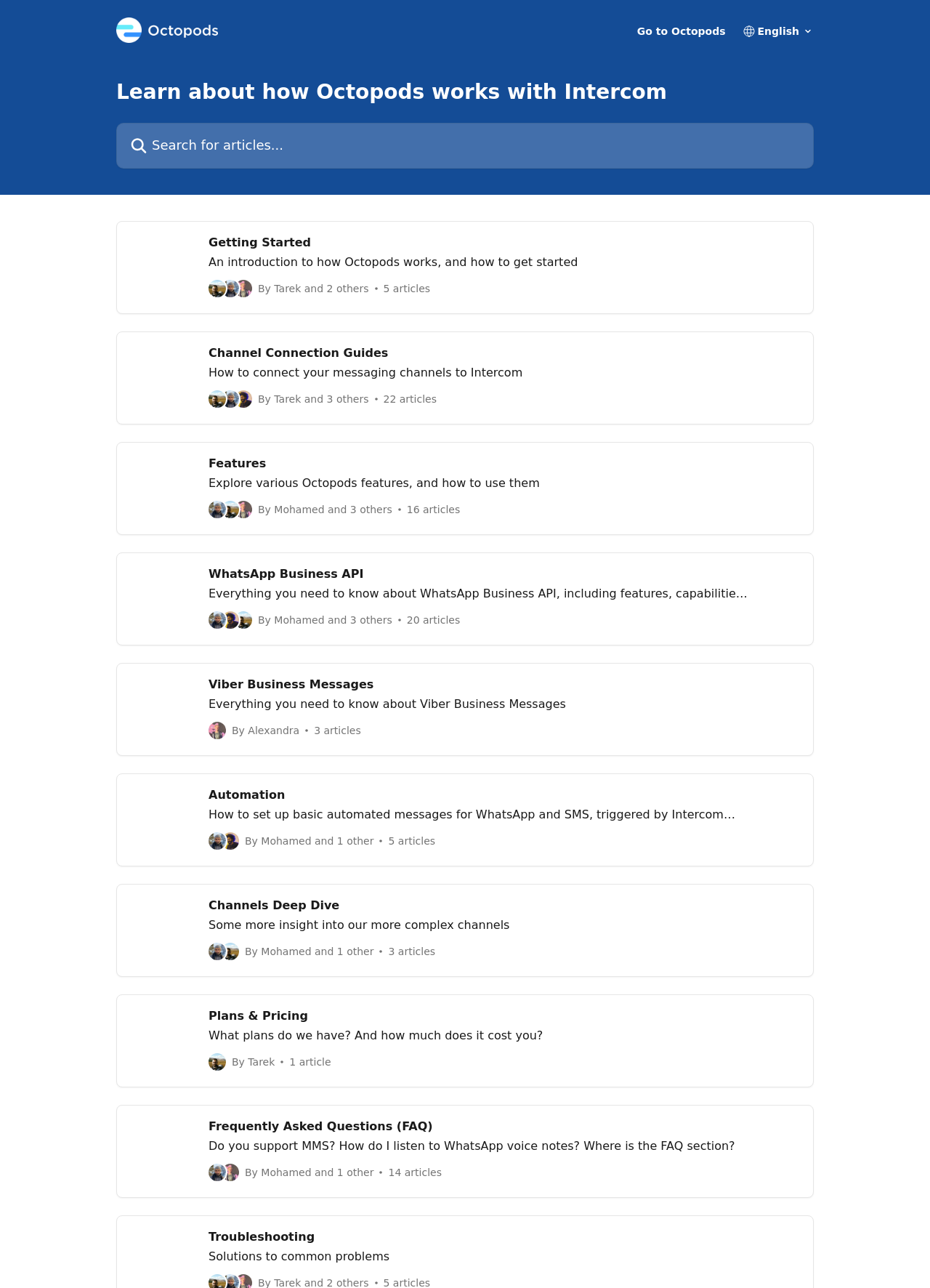Calculate the bounding box coordinates for the UI element based on the following description: "alt="Octopods Help Center"". Ensure the coordinates are four float numbers between 0 and 1, i.e., [left, top, right, bottom].

[0.125, 0.014, 0.234, 0.033]